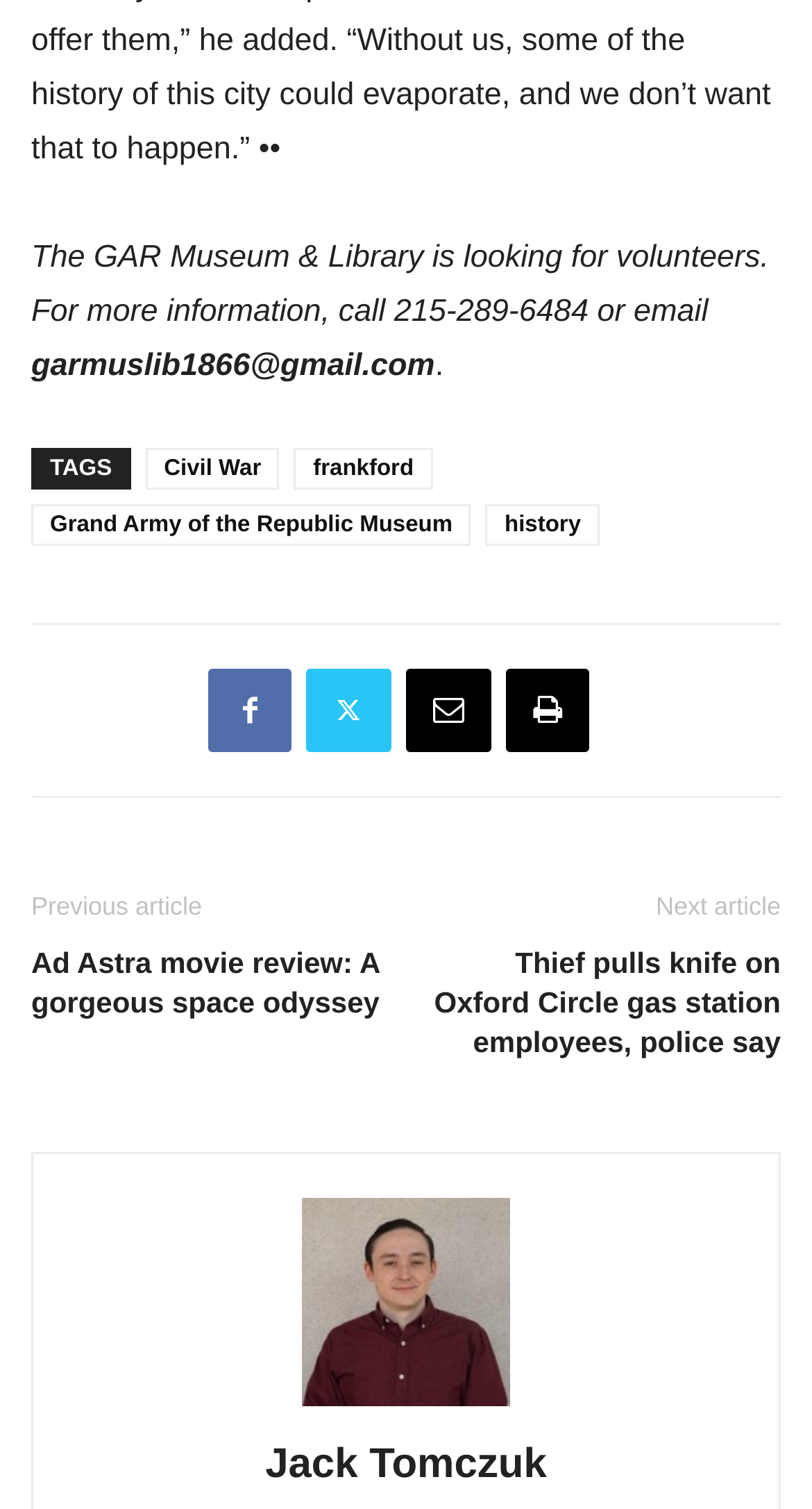Examine the image carefully and respond to the question with a detailed answer: 
What is the title of the previous article?

The title of the previous article can be found by clicking on the 'Previous article' link, which is located above the current article title.